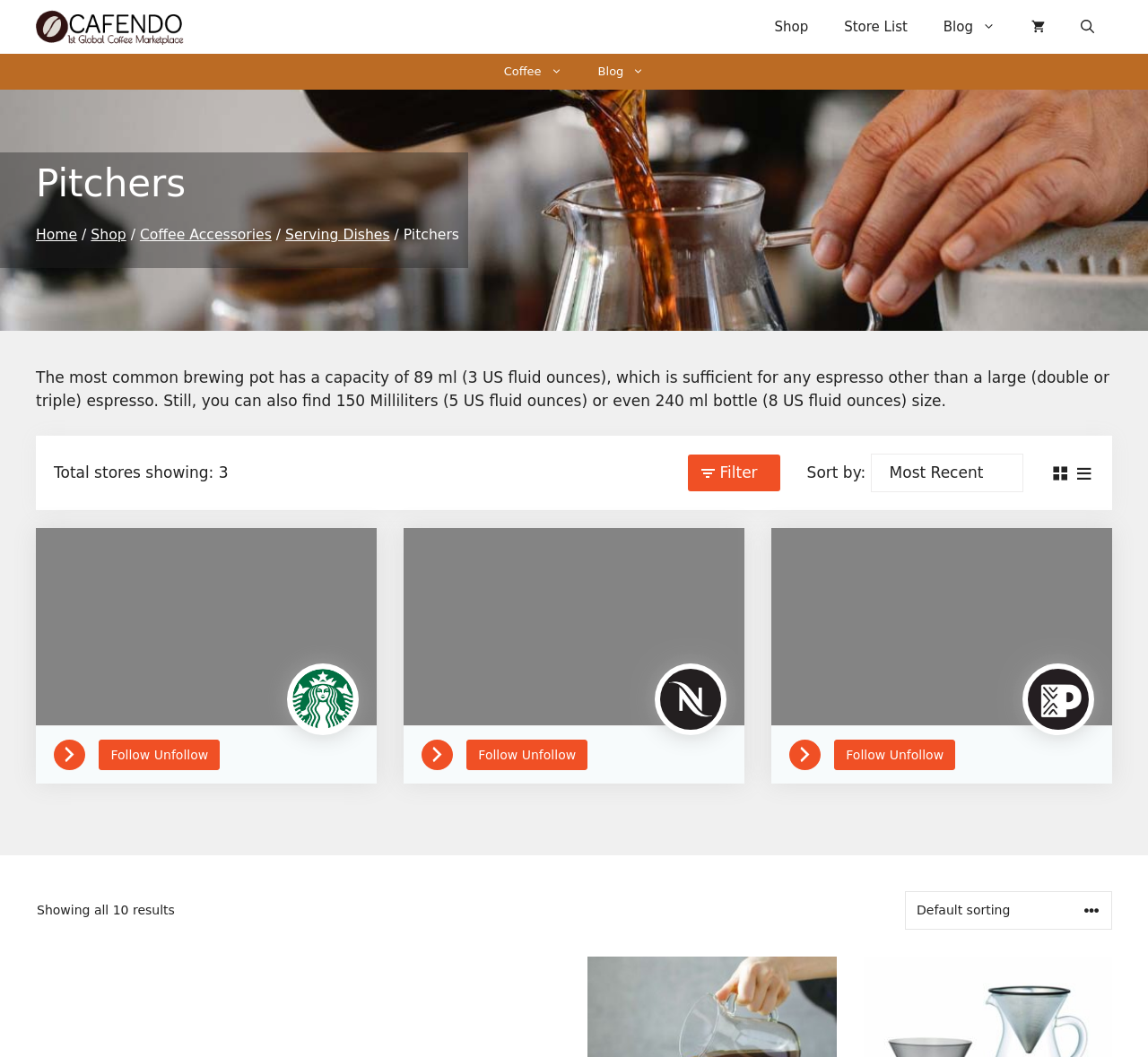Identify the bounding box for the element characterized by the following description: "Shop".

[0.659, 0.0, 0.72, 0.051]